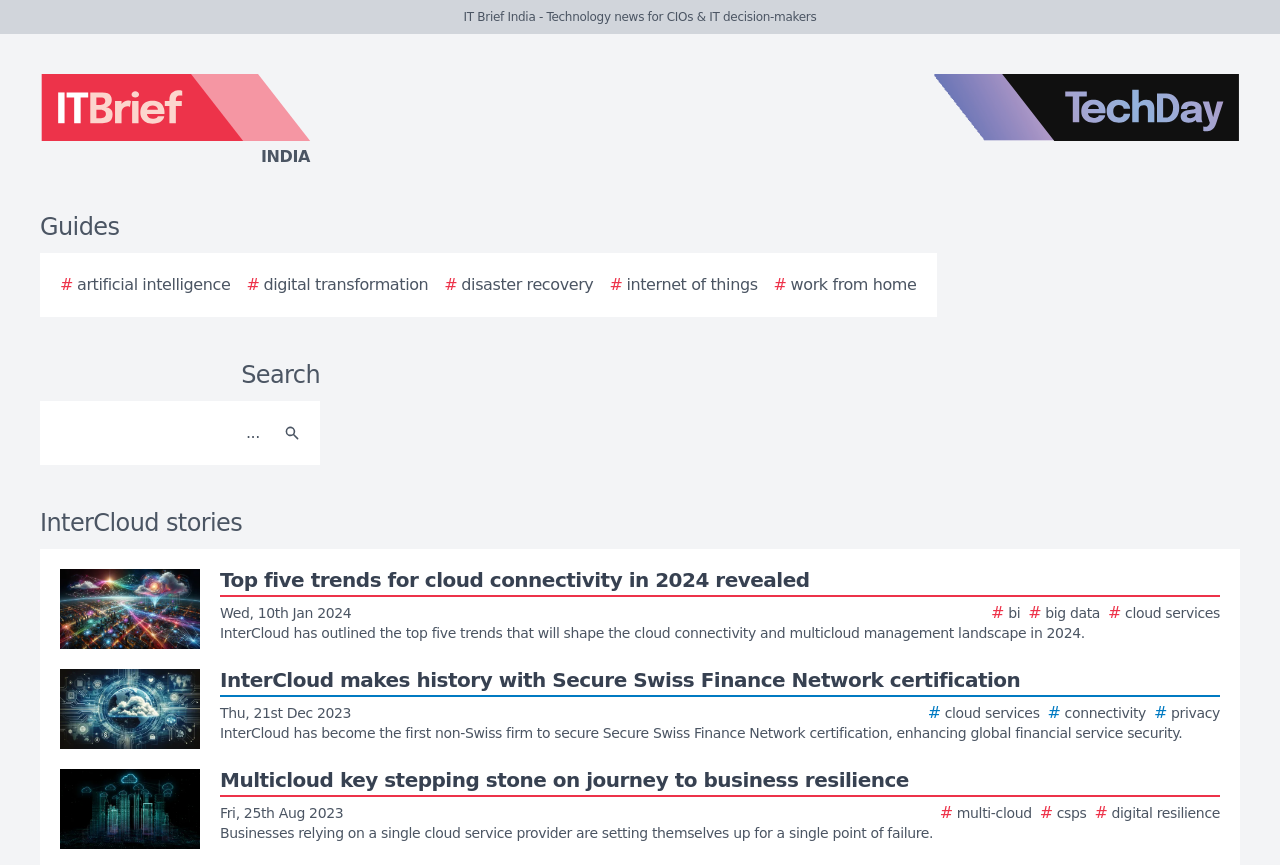Please specify the bounding box coordinates of the clickable region to carry out the following instruction: "Click on digital transformation". The coordinates should be four float numbers between 0 and 1, in the format [left, top, right, bottom].

[0.193, 0.316, 0.335, 0.343]